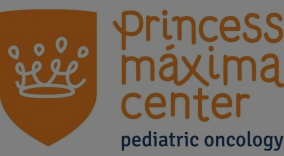What is written beneath the emblem?
Please provide a single word or phrase based on the screenshot.

Princess Máxima Center